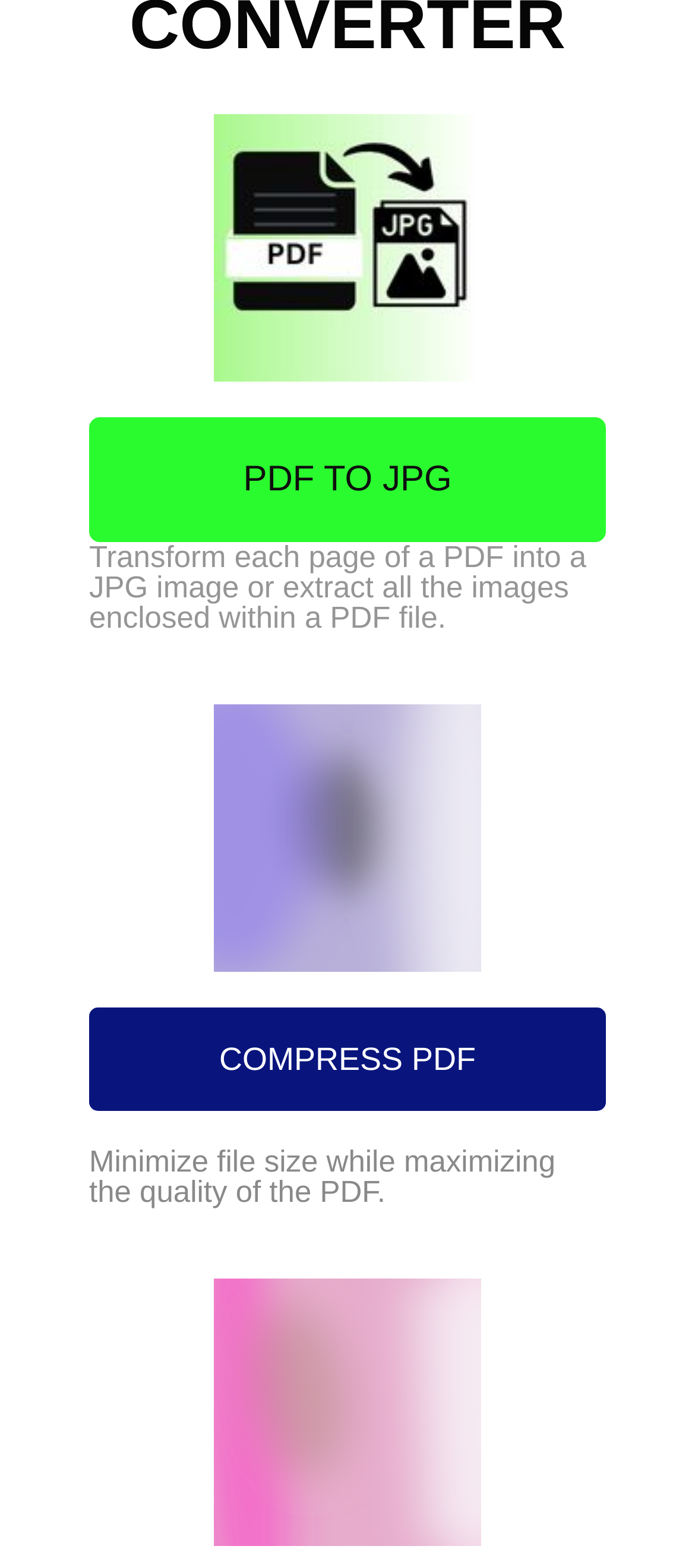Using the webpage screenshot and the element description PDF TO JPG, determine the bounding box coordinates. Specify the coordinates in the format (top-left x, top-left y, bottom-right x, bottom-right y) with values ranging from 0 to 1.

[0.128, 0.266, 0.872, 0.345]